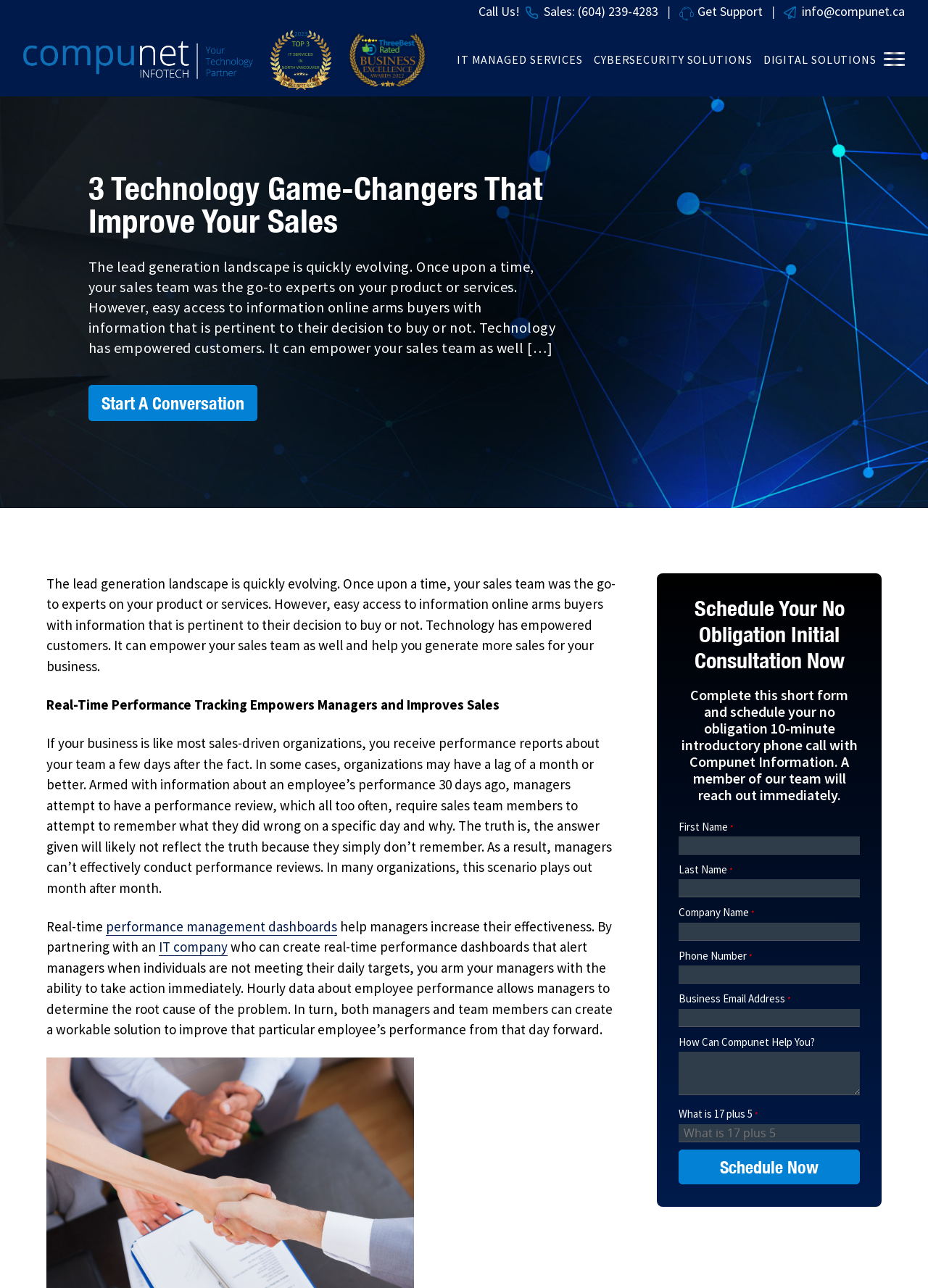What is the topic of the article '3 Technology Game-Changers That Improve Your Sales'
Using the visual information, answer the question in a single word or phrase.

Lead generation landscape